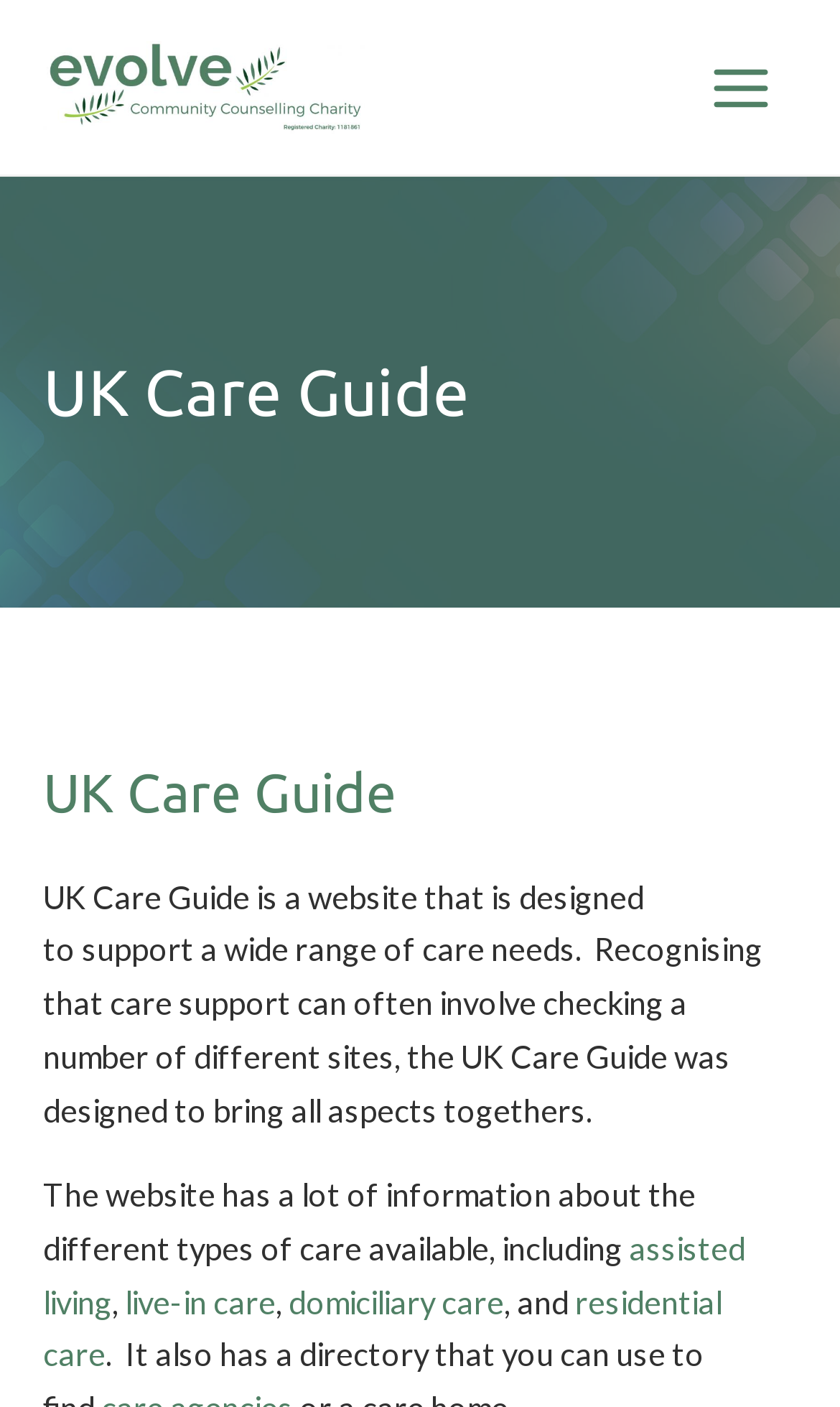Is the main menu expanded?
Refer to the image and provide a one-word or short phrase answer.

No